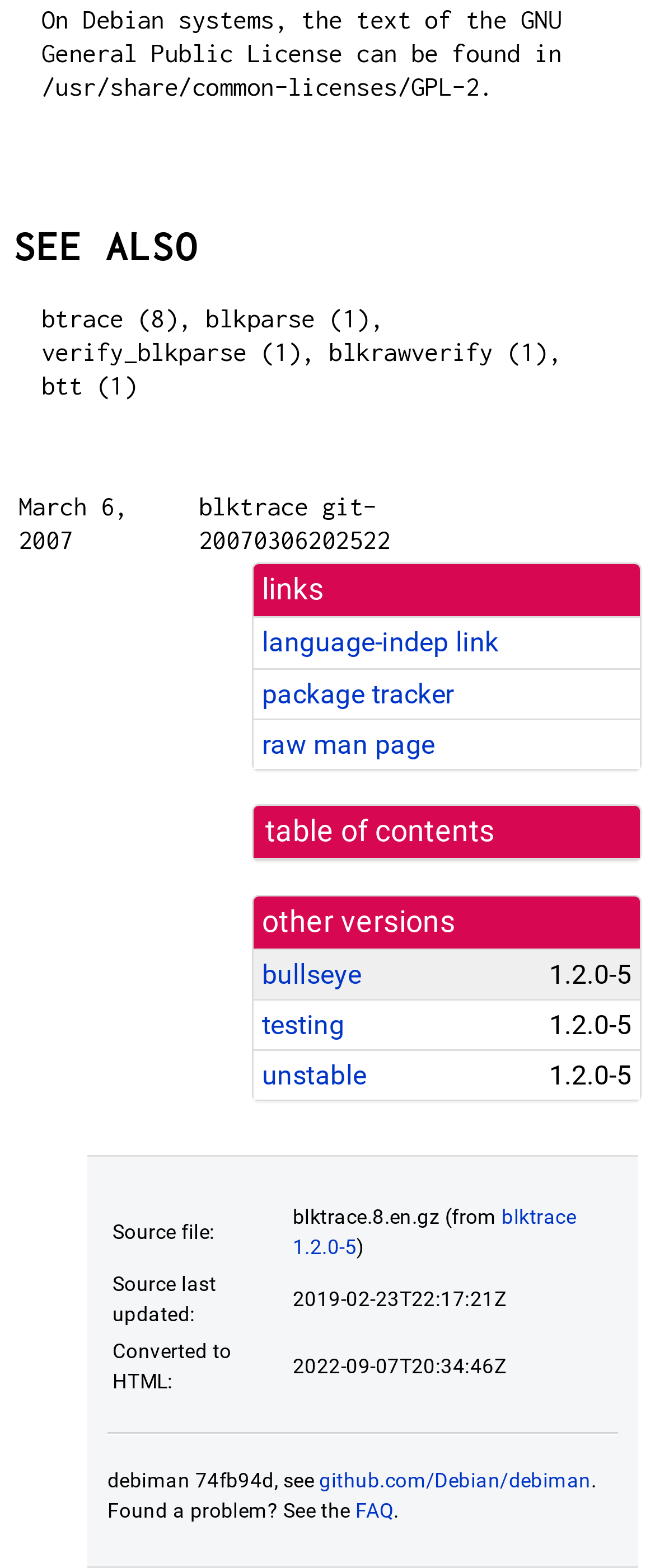Determine the bounding box coordinates for the clickable element to execute this instruction: "search for something". Provide the coordinates as four float numbers between 0 and 1, i.e., [left, top, right, bottom].

None